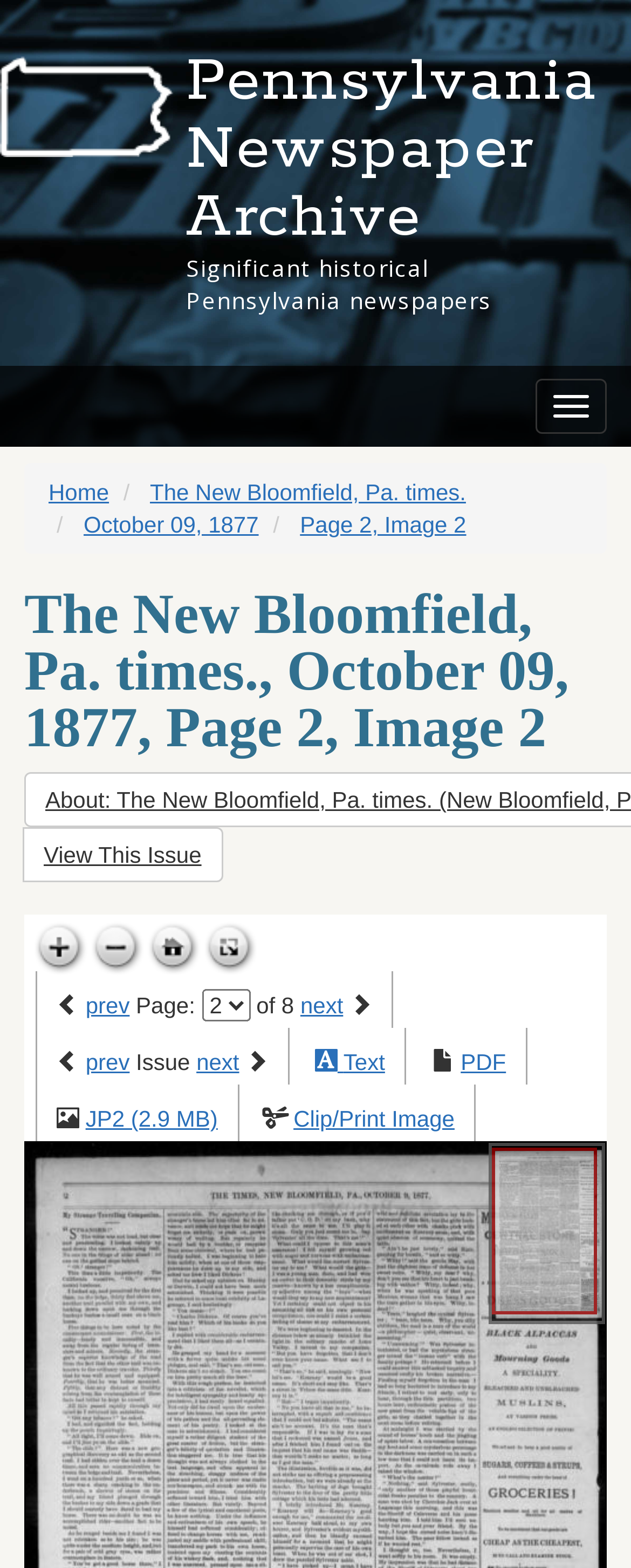Identify the bounding box coordinates of the section to be clicked to complete the task described by the following instruction: "Go to previous page". The coordinates should be four float numbers between 0 and 1, formatted as [left, top, right, bottom].

[0.136, 0.633, 0.205, 0.649]